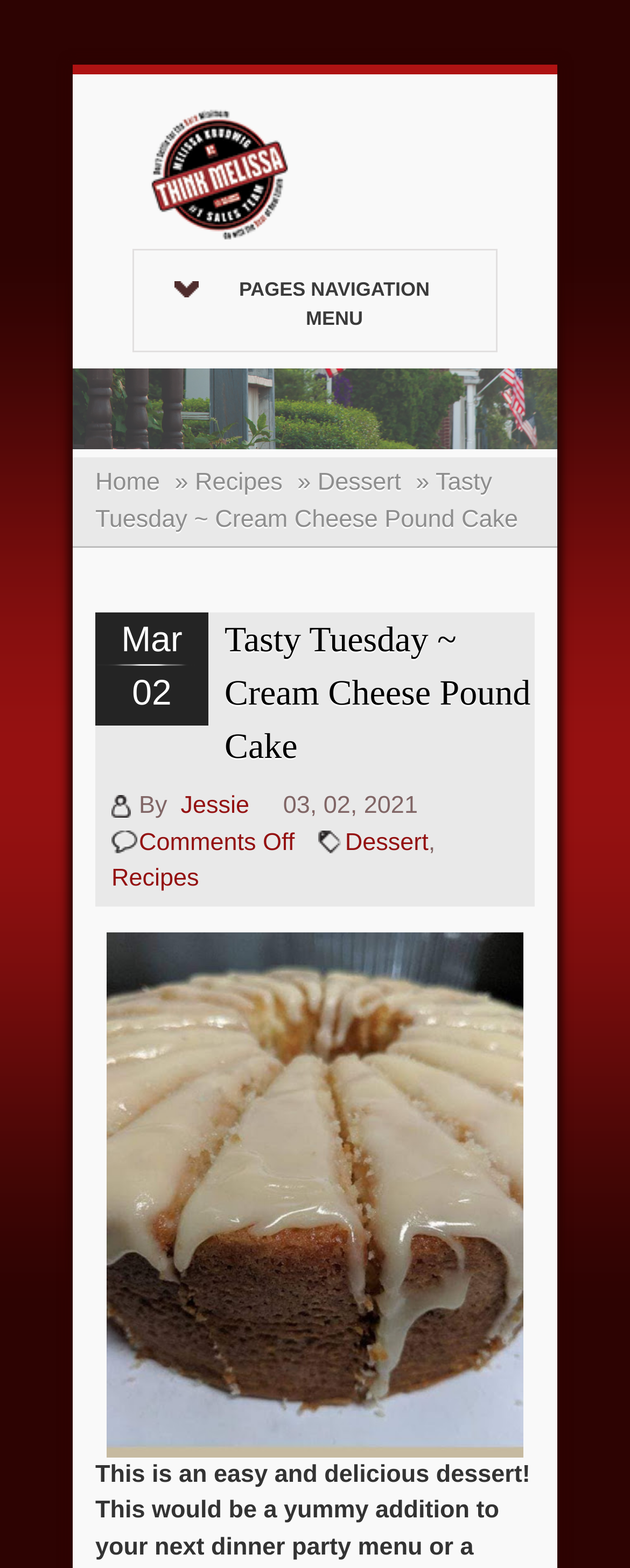Determine the bounding box coordinates of the element's region needed to click to follow the instruction: "read the article". Provide these coordinates as four float numbers between 0 and 1, formatted as [left, top, right, bottom].

[0.356, 0.395, 0.842, 0.488]